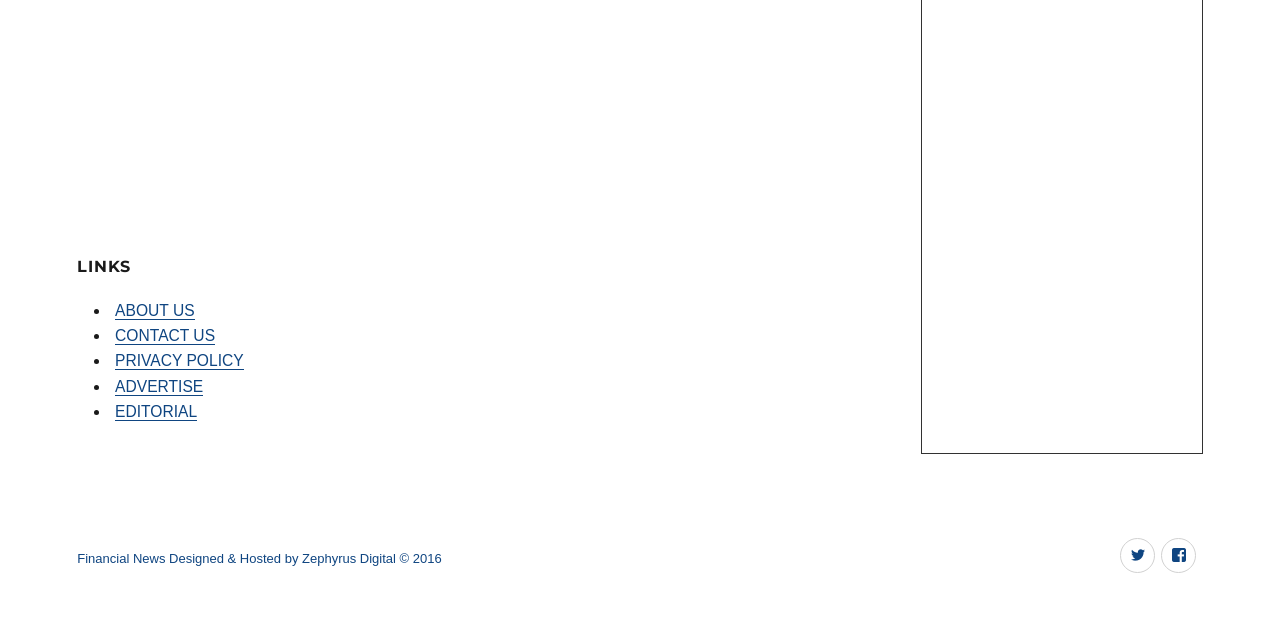Please determine the bounding box coordinates of the element to click in order to execute the following instruction: "visit CONTACT US". The coordinates should be four float numbers between 0 and 1, specified as [left, top, right, bottom].

[0.09, 0.526, 0.168, 0.553]